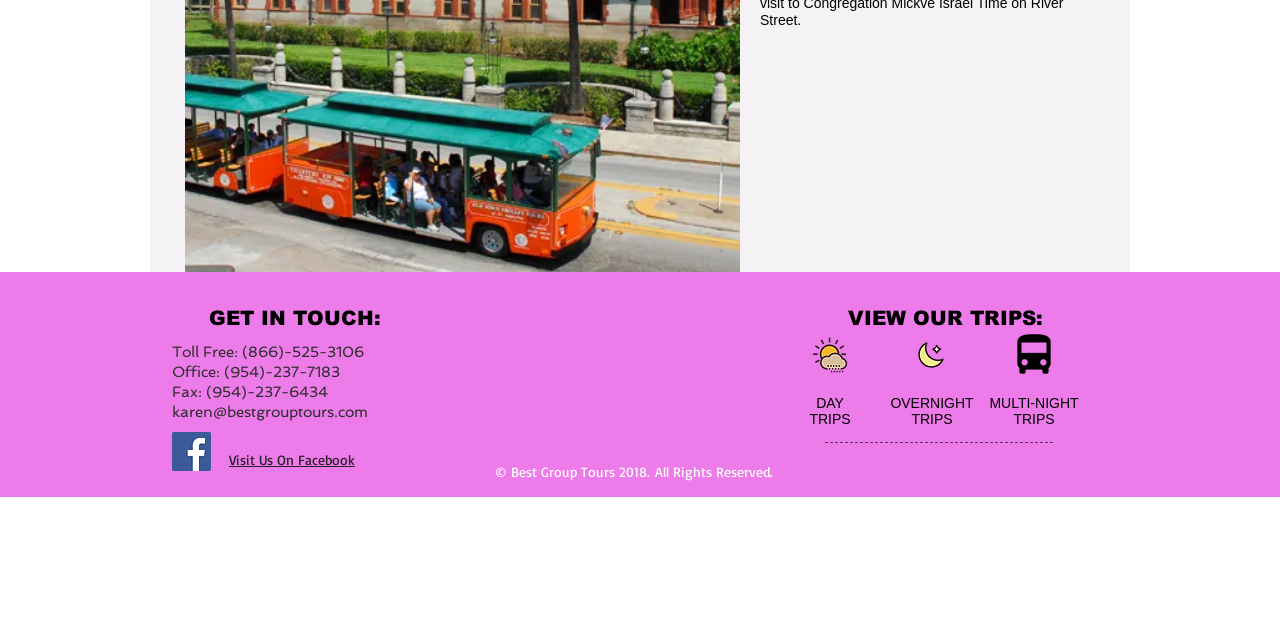Give the bounding box coordinates for this UI element: "Uncategorized". The coordinates should be four float numbers between 0 and 1, arranged as [left, top, right, bottom].

None